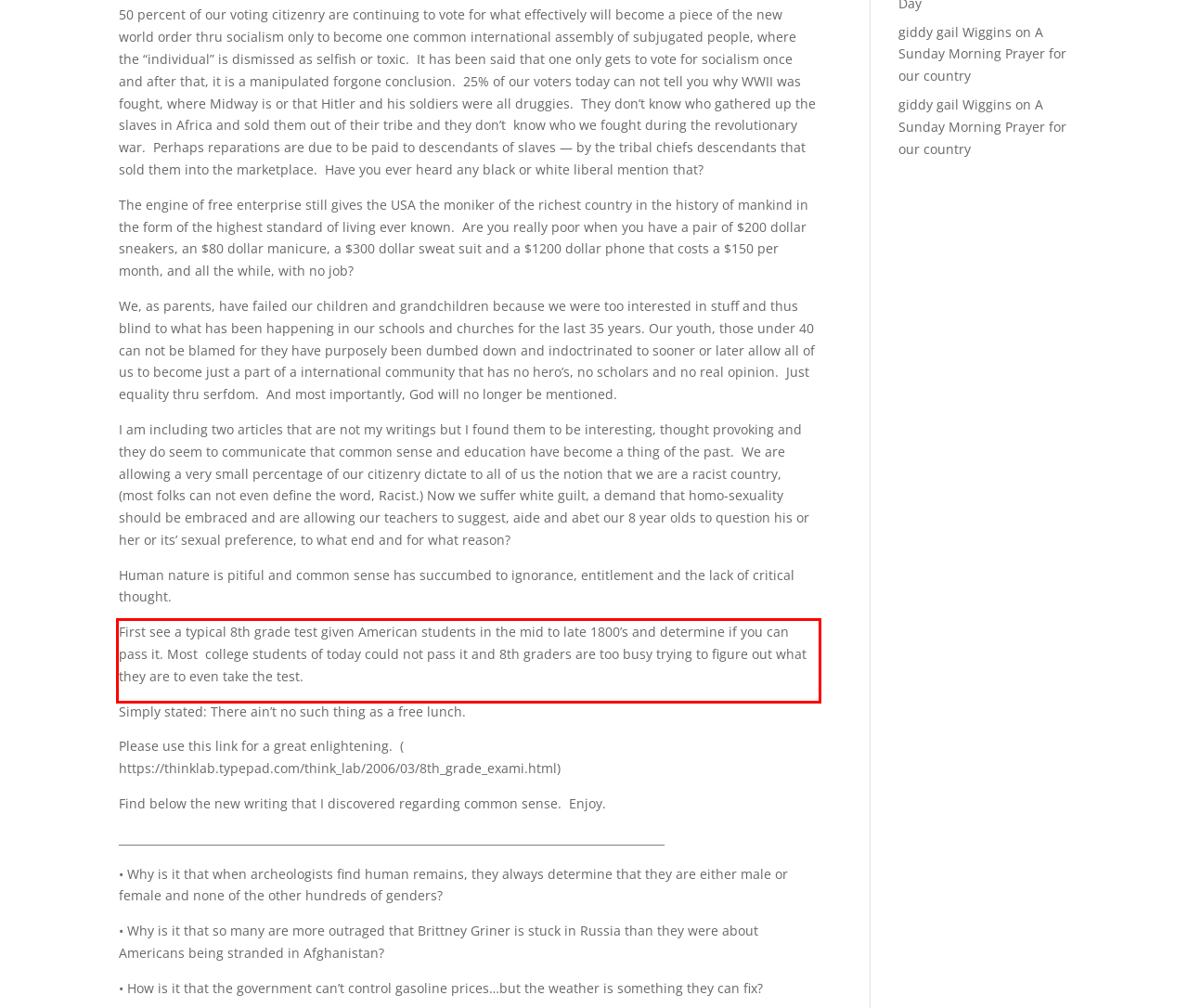Please take the screenshot of the webpage, find the red bounding box, and generate the text content that is within this red bounding box.

First see a typical 8th grade test given American students in the mid to late 1800’s and determine if you can pass it. Most college students of today could not pass it and 8th graders are too busy trying to figure out what they are to even take the test.